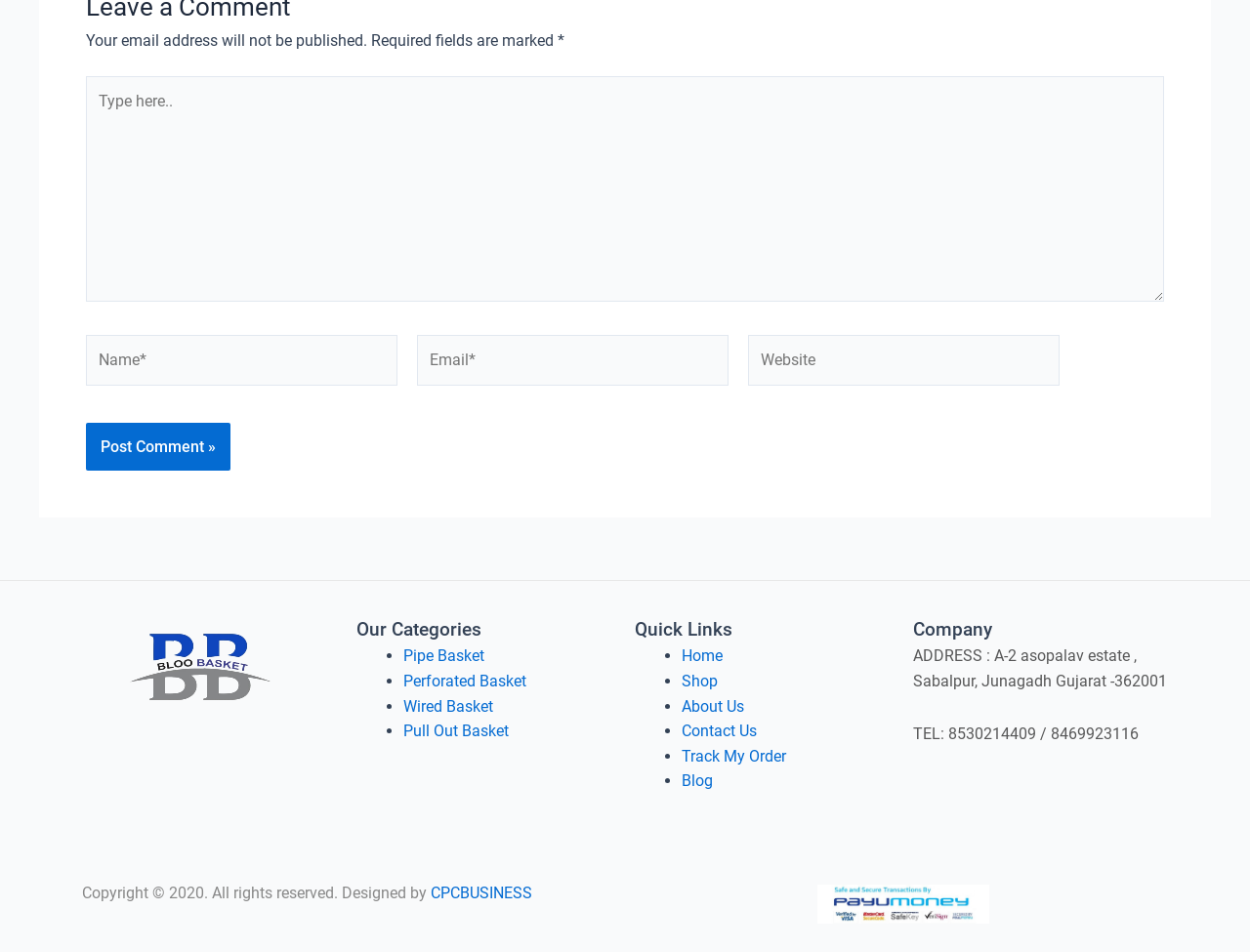Please identify the bounding box coordinates of the clickable element to fulfill the following instruction: "Go to the Home page". The coordinates should be four float numbers between 0 and 1, i.e., [left, top, right, bottom].

[0.545, 0.679, 0.578, 0.699]